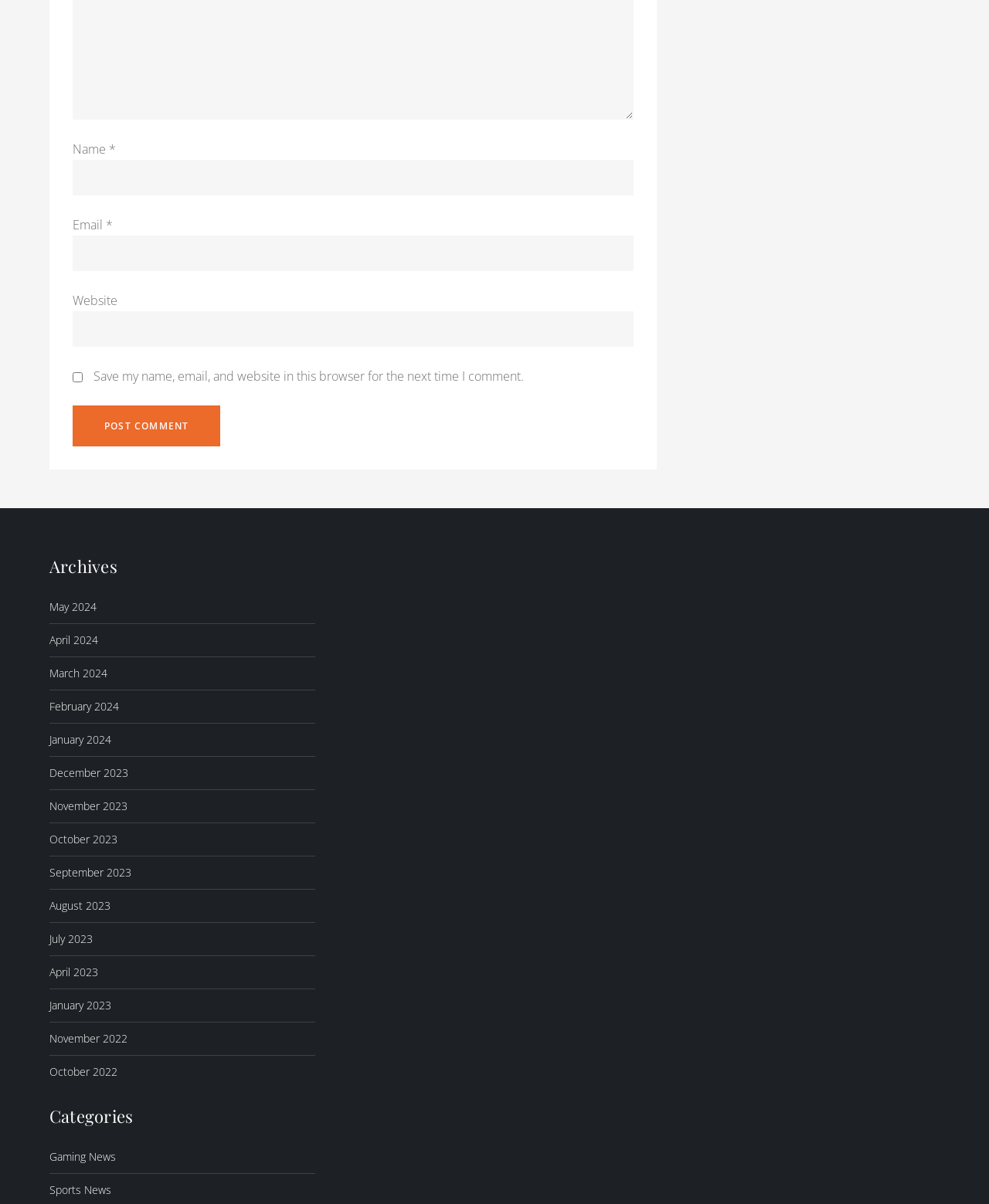How many categories are listed?
Kindly give a detailed and elaborate answer to the question.

Under the 'Categories' section, I can see two links: 'Gaming News' and 'Sports News', which suggests that there are two categories listed.